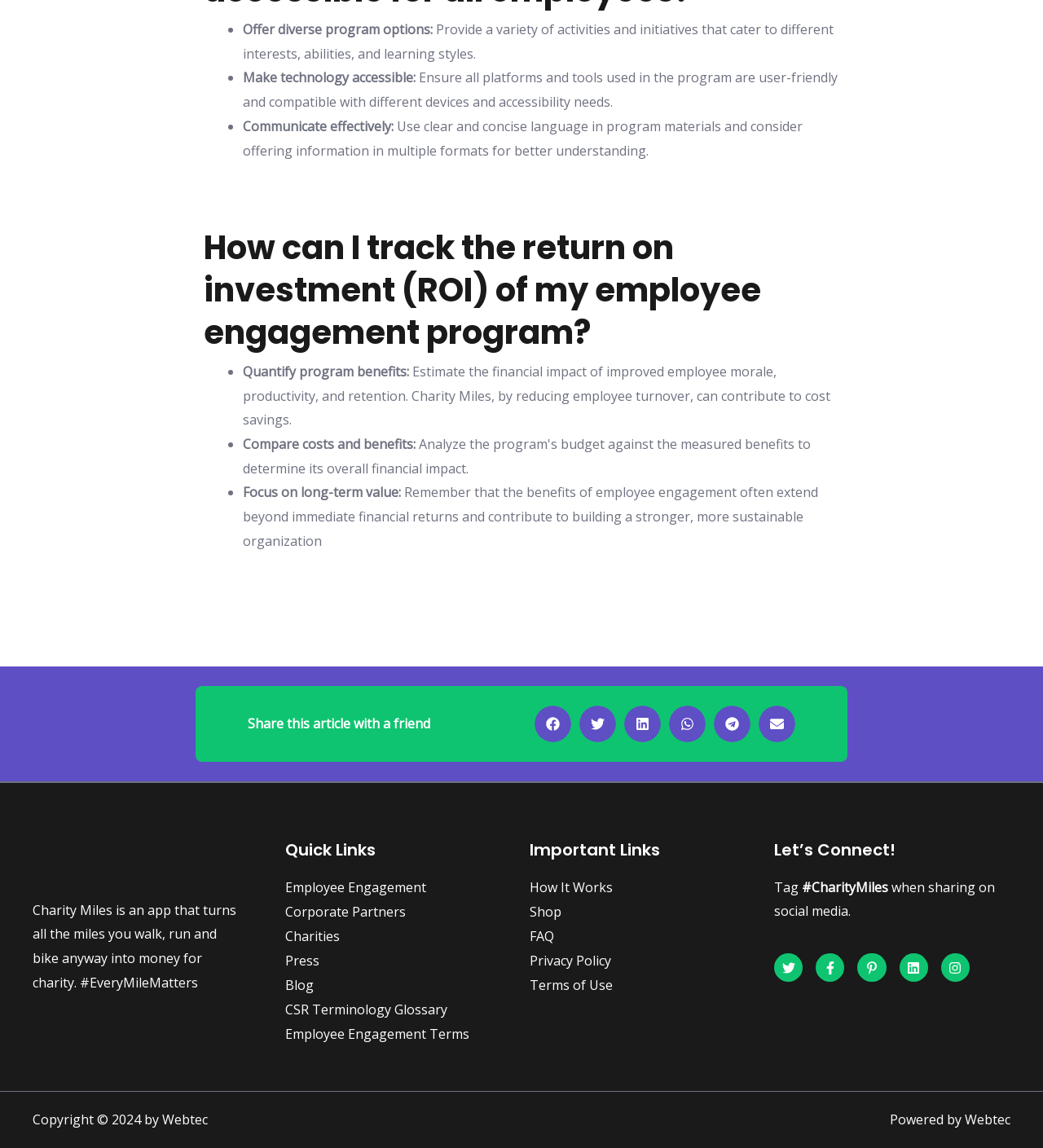Show the bounding box coordinates of the region that should be clicked to follow the instruction: "Visit 'How It Works'."

[0.508, 0.765, 0.727, 0.78]